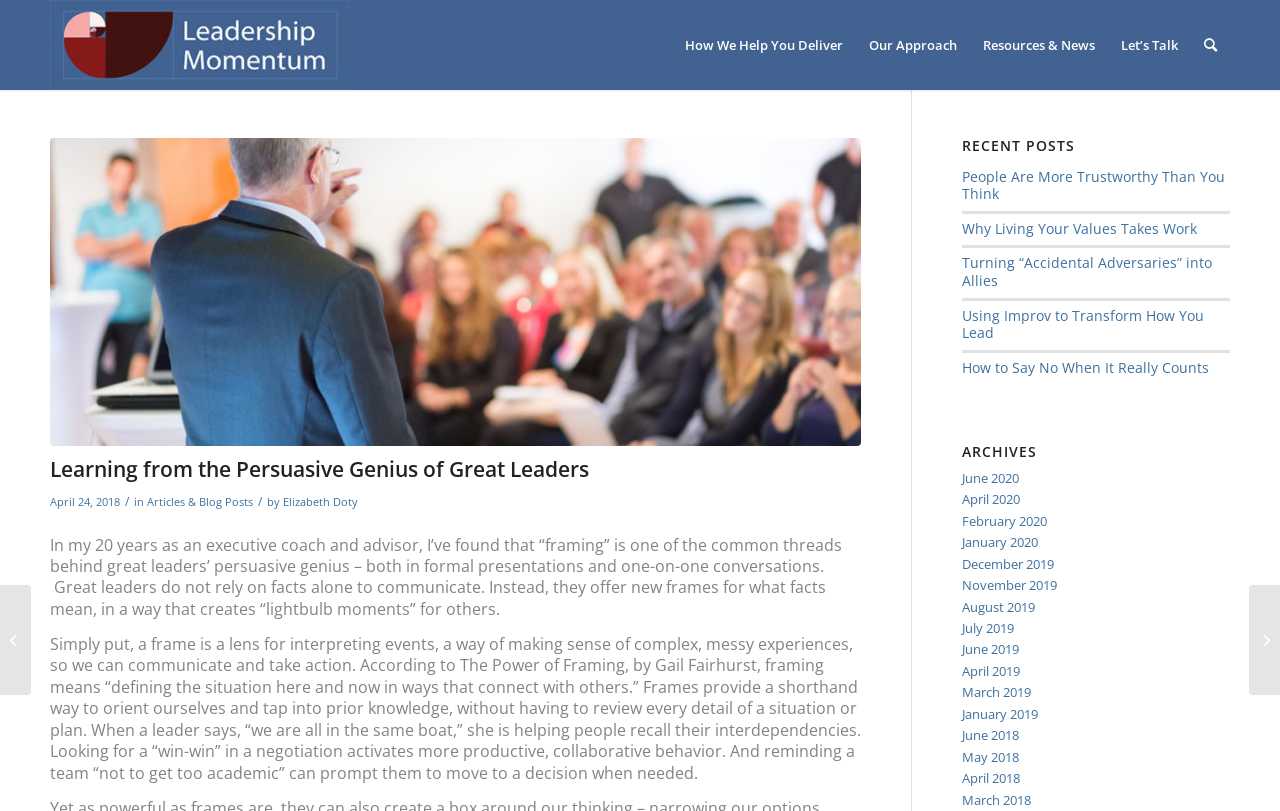Provide a brief response to the question below using one word or phrase:
What is the date of the article?

April 24, 2018